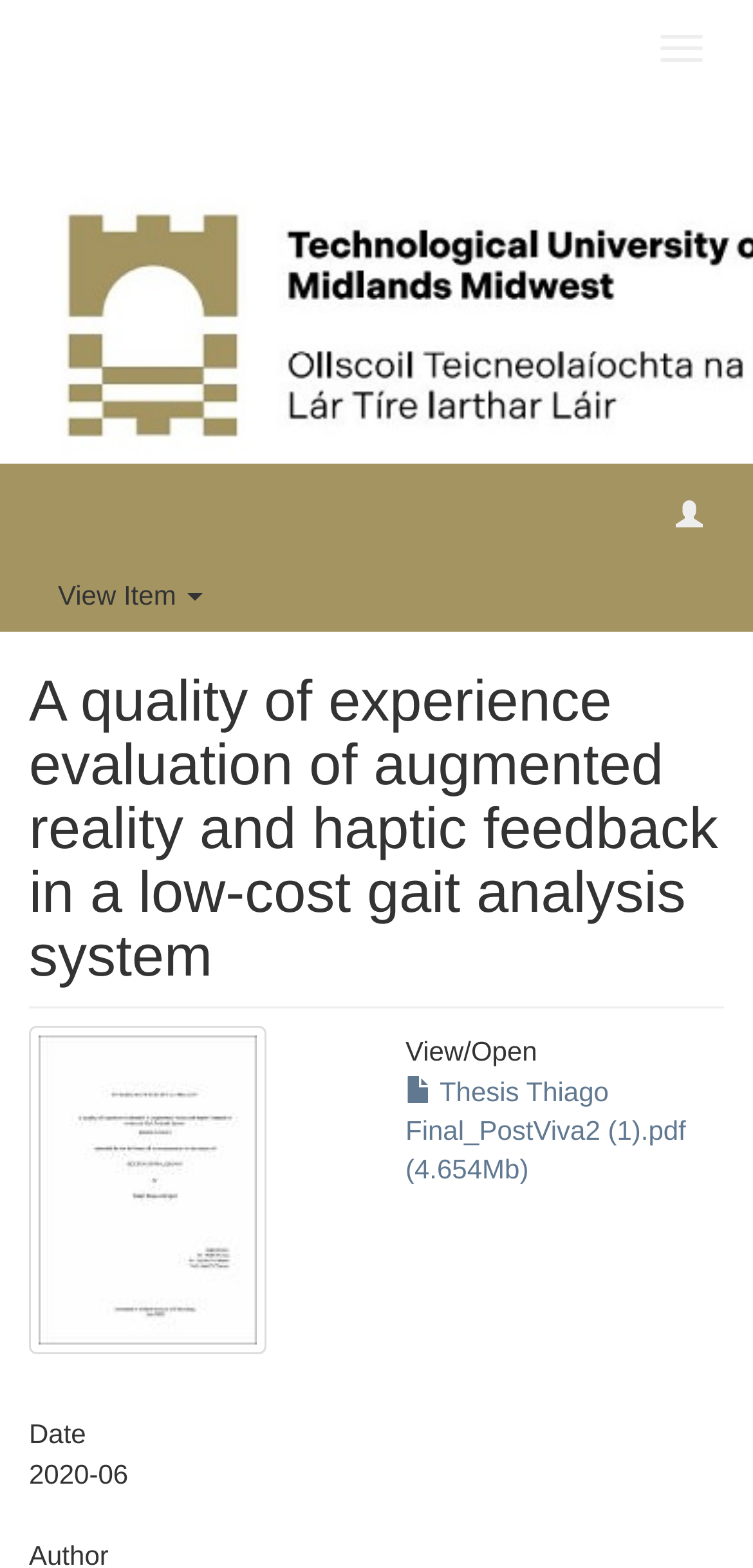From the screenshot, find the bounding box of the UI element matching this description: "View Item". Supply the bounding box coordinates in the form [left, top, right, bottom], each a float between 0 and 1.

[0.077, 0.37, 0.27, 0.389]